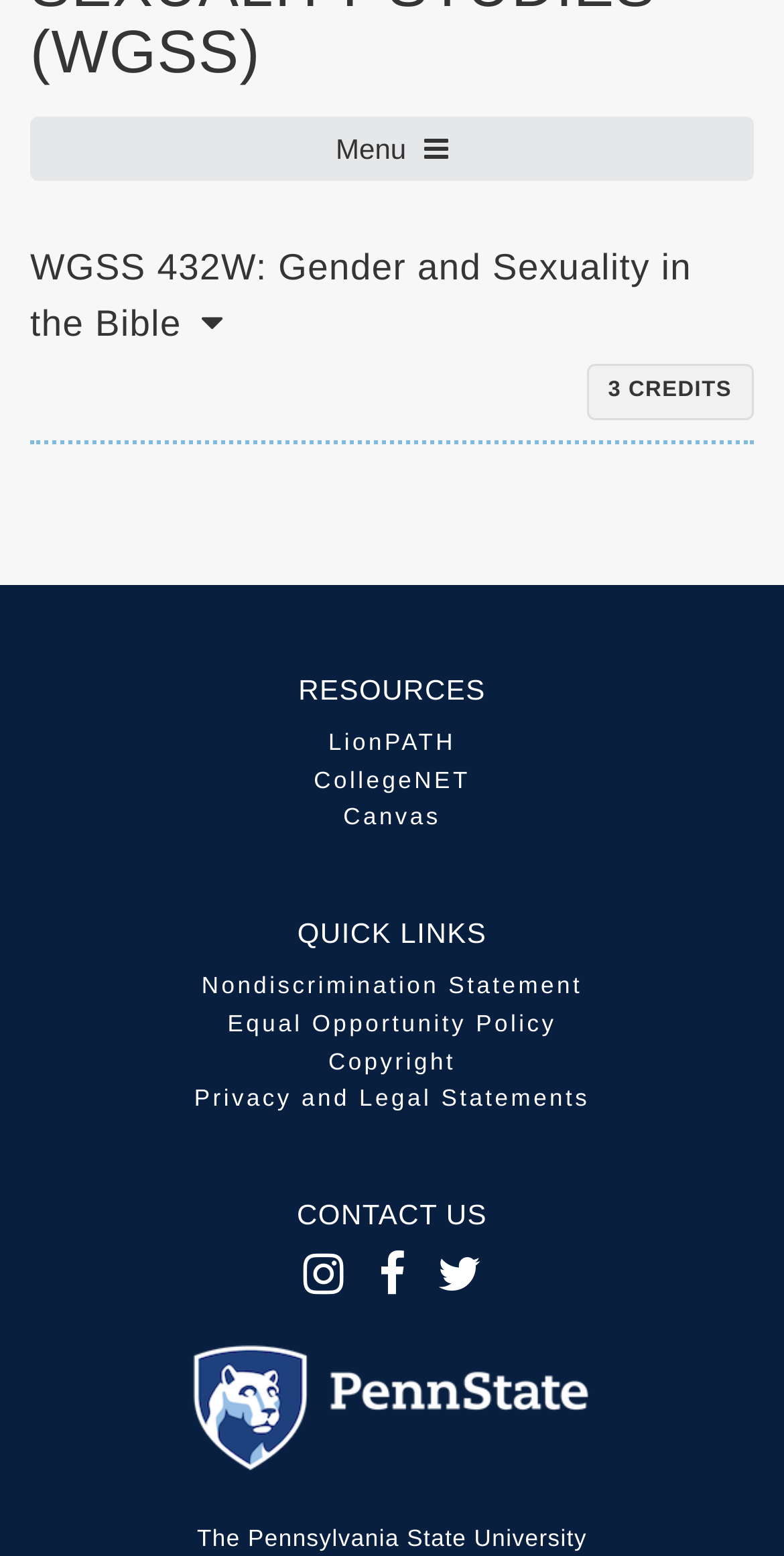What is the name of the course?
Deliver a detailed and extensive answer to the question.

The course name can be found in the button element with the text 'WGSS 432W: Gender and Sexuality in the Bible' which is located near the top of the page.